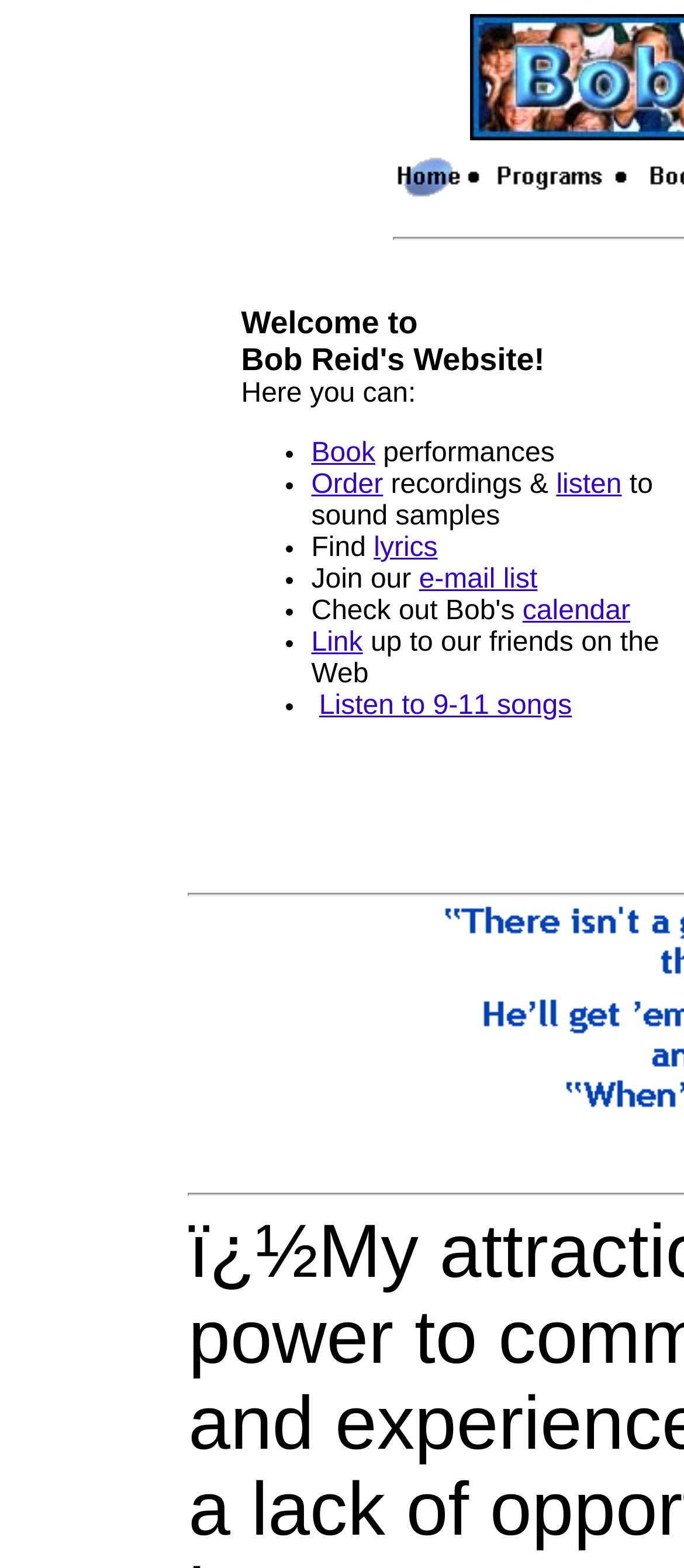What is the purpose of the list markers on this webpage?
Refer to the image and provide a one-word or short phrase answer.

To separate options